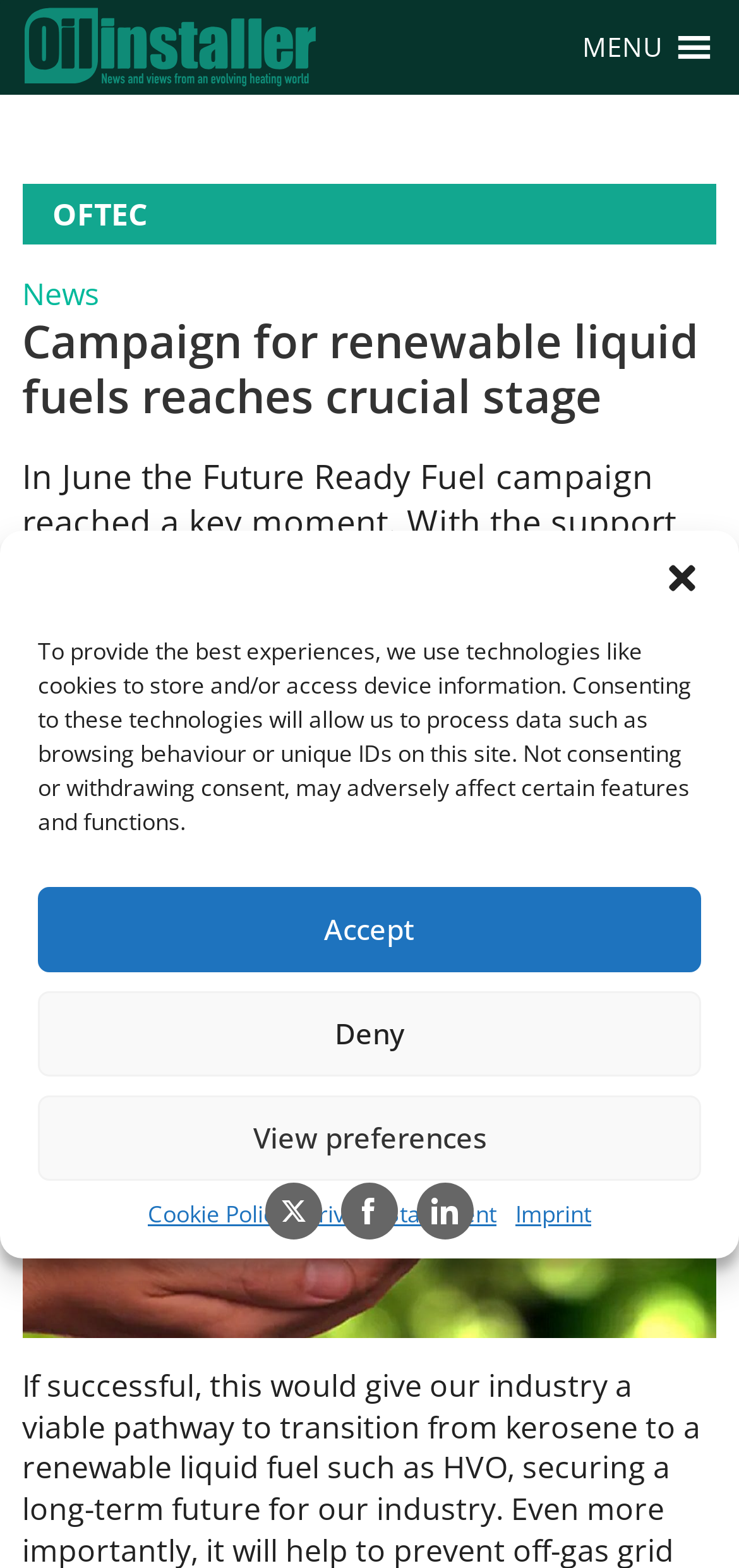Could you specify the bounding box coordinates for the clickable section to complete the following instruction: "Read the news"?

[0.03, 0.174, 0.135, 0.2]